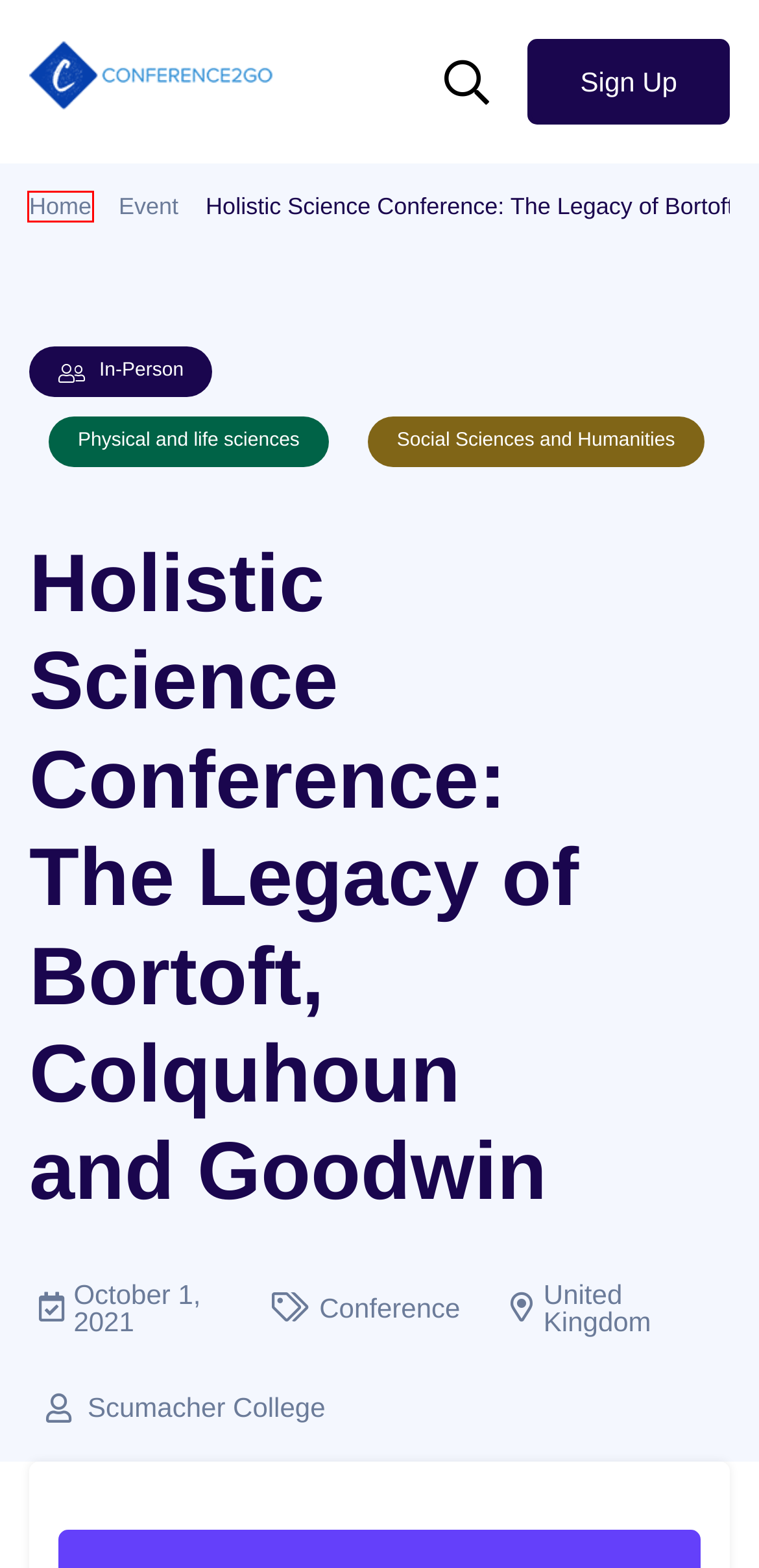You are presented with a screenshot of a webpage containing a red bounding box around a particular UI element. Select the best webpage description that matches the new webpage after clicking the element within the bounding box. Here are the candidates:
A. Conference Promotion | Promote Your Conference - Conference2Go
B. Upcoming Teaching and Learning Conferences 2023 | CONFERENCE2GO
C. Events Archive - Conference2Go - Find The Best Academic Conferences
D. Social Sciences and Humanities Archives - Conference2Go - Find The Best Academic Conferences
E. Physical and life sciences Archives - Conference2Go - Find The Best Academic Conferences
F. Women's studies conferences 2024 | Top Events & Workshops
G. Conference 2Go | Find Top Academic Conferences Around the World
H. Search Events - Conference2Go - Find The Best Academic Conferences

G